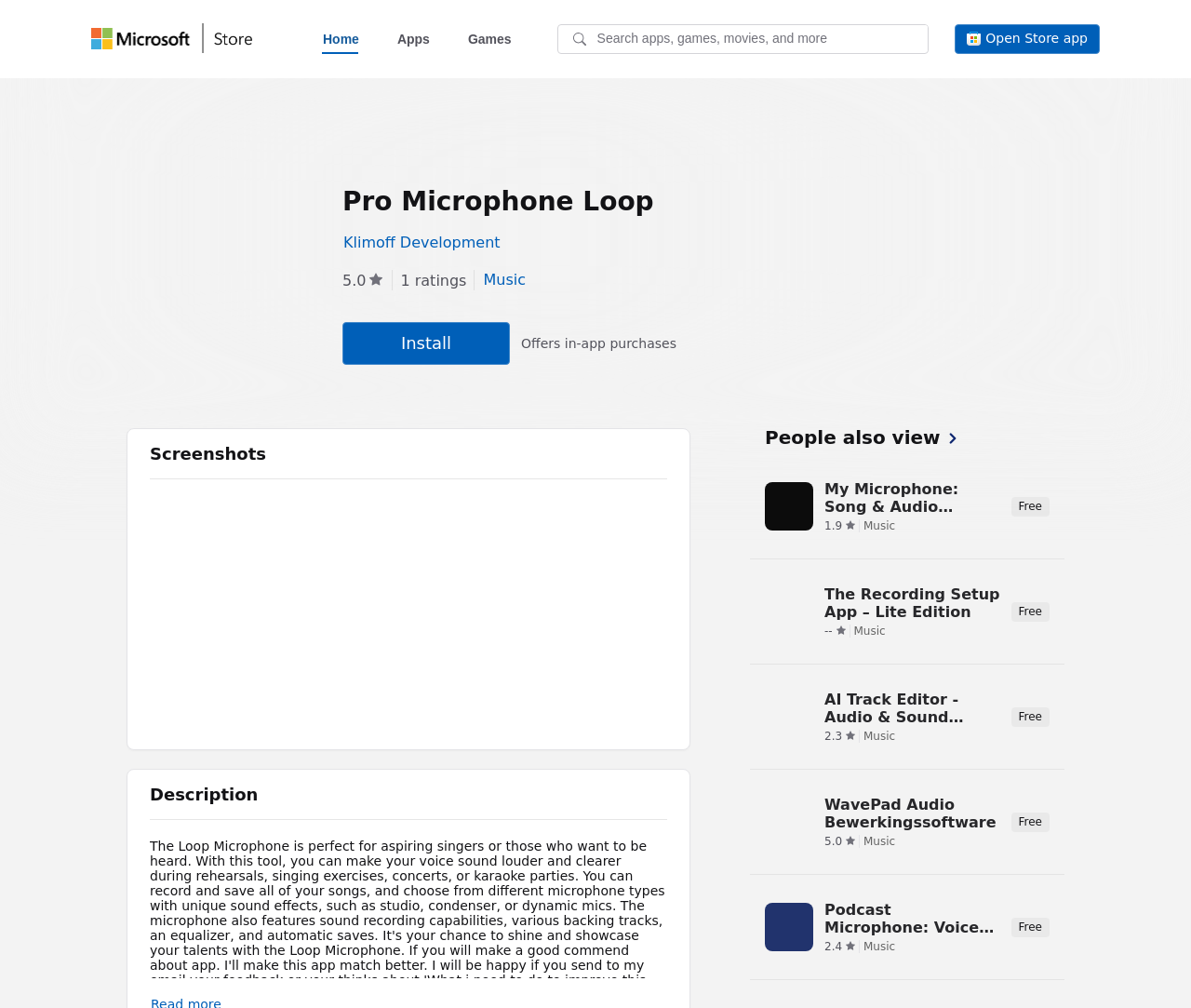Provide a one-word or short-phrase answer to the question:
How many screenshots are available for the Pro Microphone Loop?

3